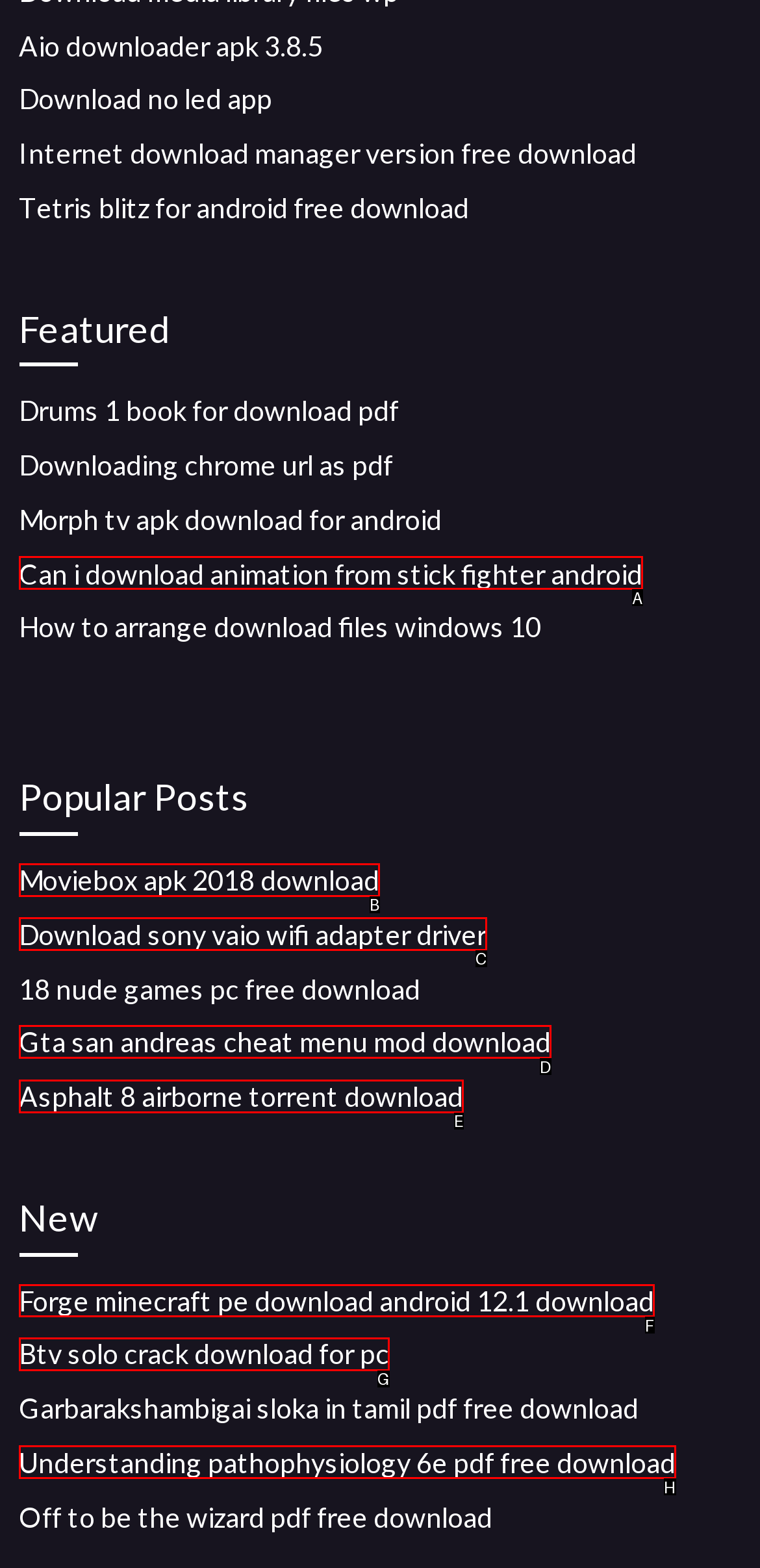For the task "Download Forge minecraft pe for android 12.1", which option's letter should you click? Answer with the letter only.

F